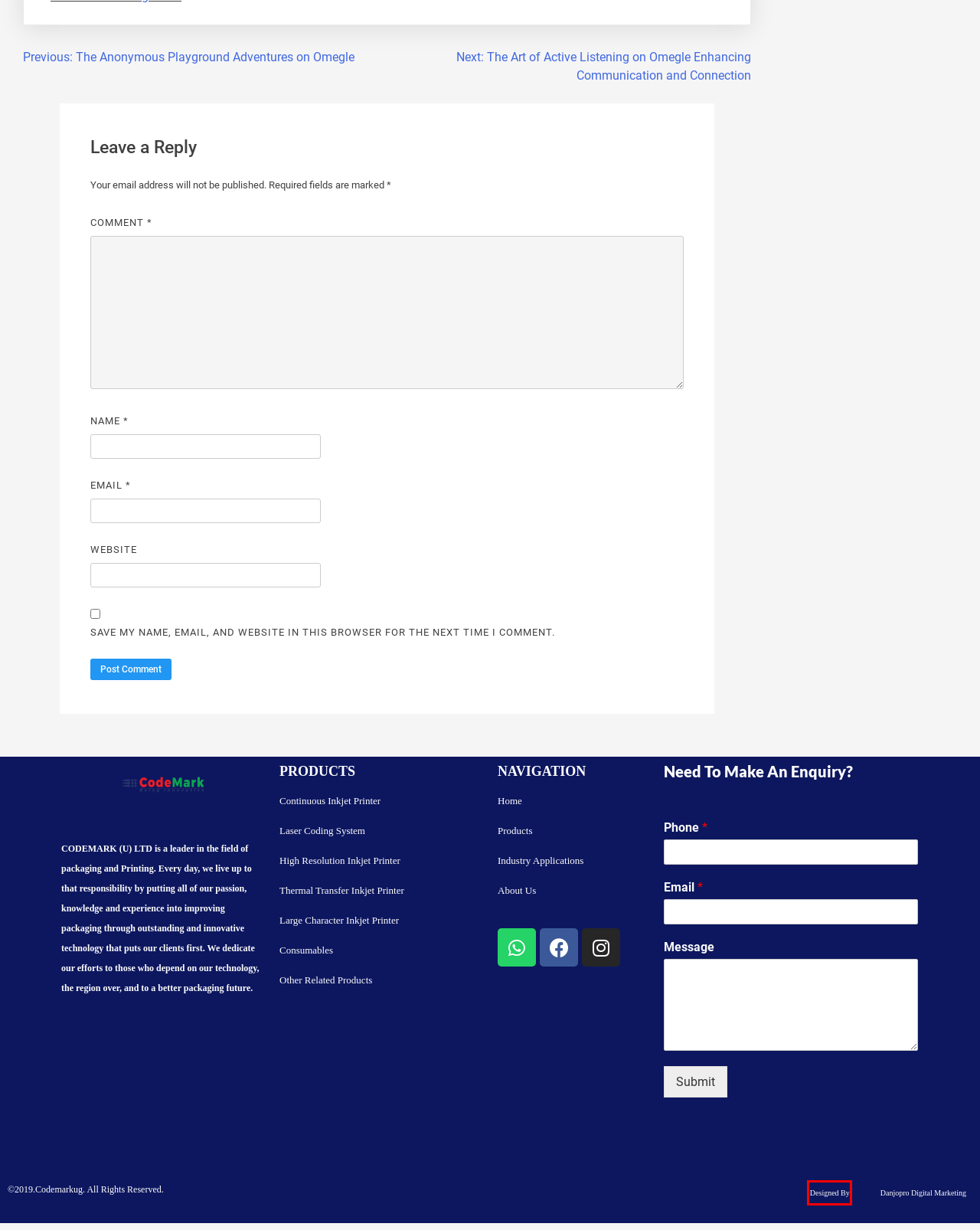Given a screenshot of a webpage featuring a red bounding box, identify the best matching webpage description for the new page after the element within the red box is clicked. Here are the options:
A. Queer identities and pigeonholing – CODEMARK UGANDA LTD
B. About Us – CODEMARK UGANDA LTD
C. Danjopro Digital Marketing – Let’s talk digital marketing
D. The Art of Active Listening on Omegle Enhancing Communication and Connection – CODEMARK UGANDA LTD
E. The Anonymous Playground Adventures on Omegle – CODEMARK UGANDA LTD
F. Debe tener recursos para Sitio De Apuestas Deportivas – CODEMARK UGANDA LTD
G. CODEMARK UGANDA LTD – codemarkug.com
H. Start your love tale today – join lesbian cougars dating now – CODEMARK UGANDA LTD

C